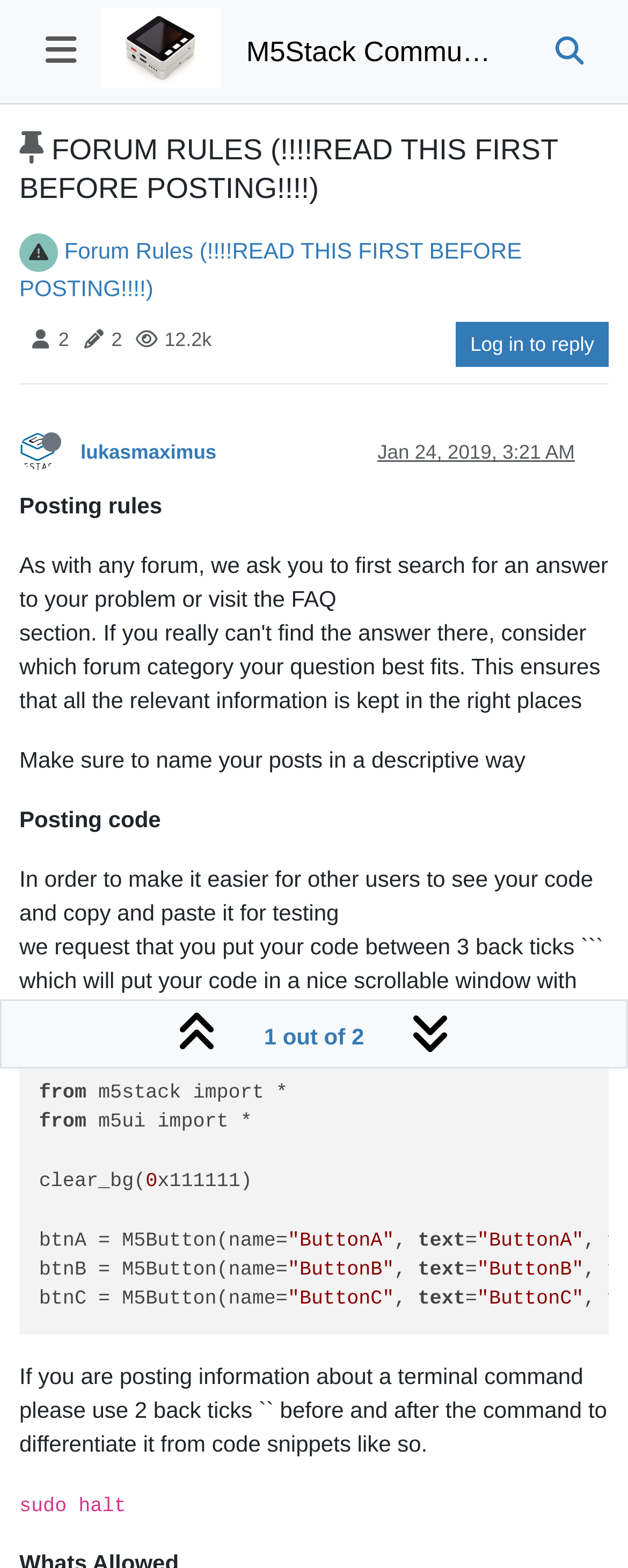Create a detailed narrative describing the layout and content of the webpage.

This webpage appears to be a forum rules page within the M5Stack Community. At the top, there is a heading that reads "FORUM RULES (!!!!READ THIS FIRST BEFORE POSTING!!!!)" with a pinned icon next to it. Below the heading, there are several links, including "M5Stack Community" and a search button with the text "Search" inside.

On the left side of the page, there is a section displaying information about the poster, including their username "lukasmaximus", a user avatar, and their online status. Below this section, there is a list of rules and guidelines for posting on the forum.

The first rule is "Posting rules", which advises users to search for an answer to their problem or visit the FAQ section before posting. The next rule is "Make sure to name your posts in a descriptive way". Following this, there is a section about "Posting code", which explains how to format code snippets using back ticks.

The code snippet example is displayed in a scrollable window with syntax highlighting. The code appears to be a Python script importing M5Stack and M5UI libraries and defining buttons.

Further down the page, there is another rule about posting terminal commands, which advises users to use back ticks to differentiate them from code snippets. An example of a terminal command "sudo halt" is provided.

On the right side of the page, there is a link to log in to reply to the post, and below it, there is a link to a user's profile. At the bottom of the page, there is a link to a specific date and time, "Jan 24, 2019, 3:21 AM".